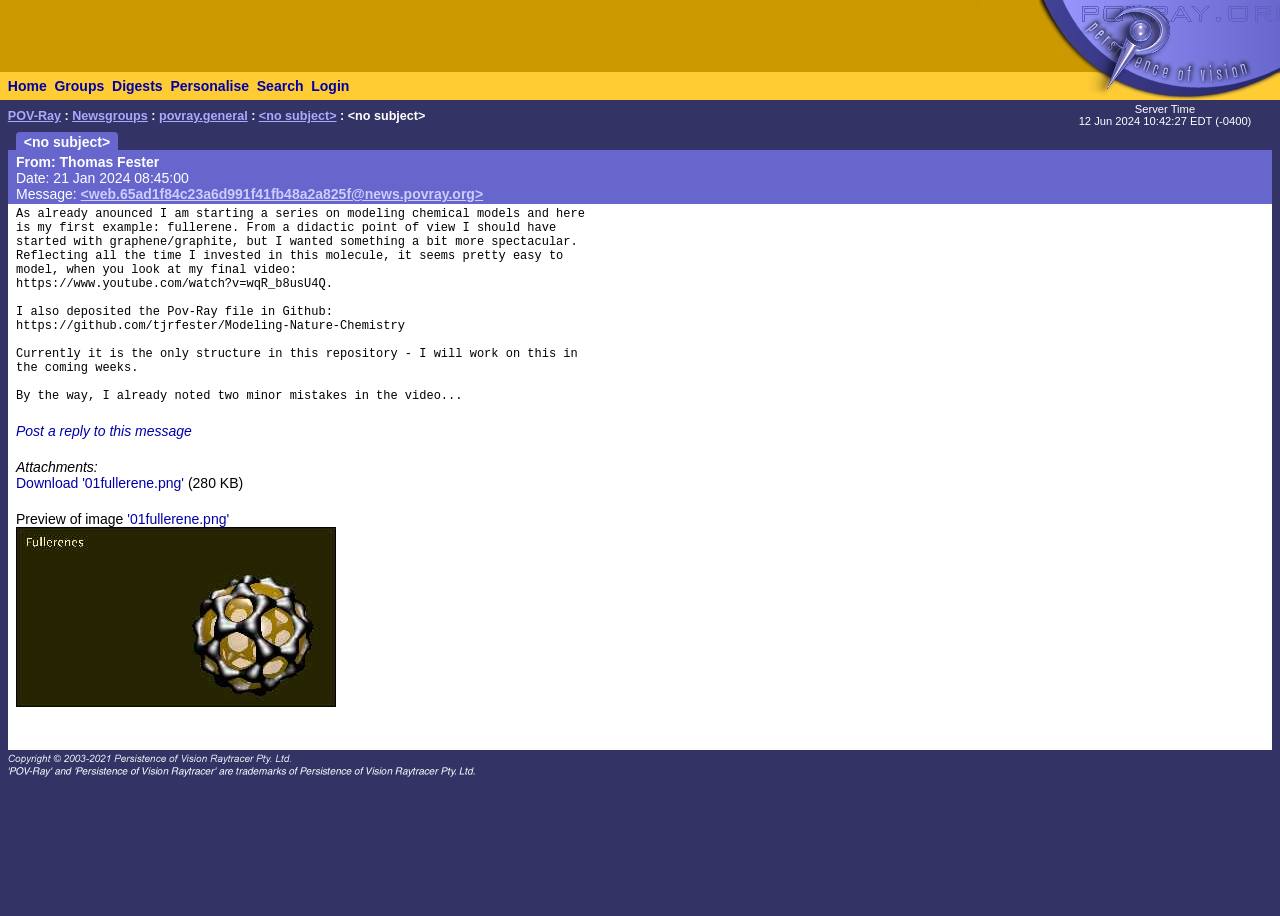What is the topic of the message?
Please elaborate on the answer to the question with detailed information.

The topic of the message can be found in the content of the message, which mentions 'modeling chemical models' and specifically talks about modeling fullerene.